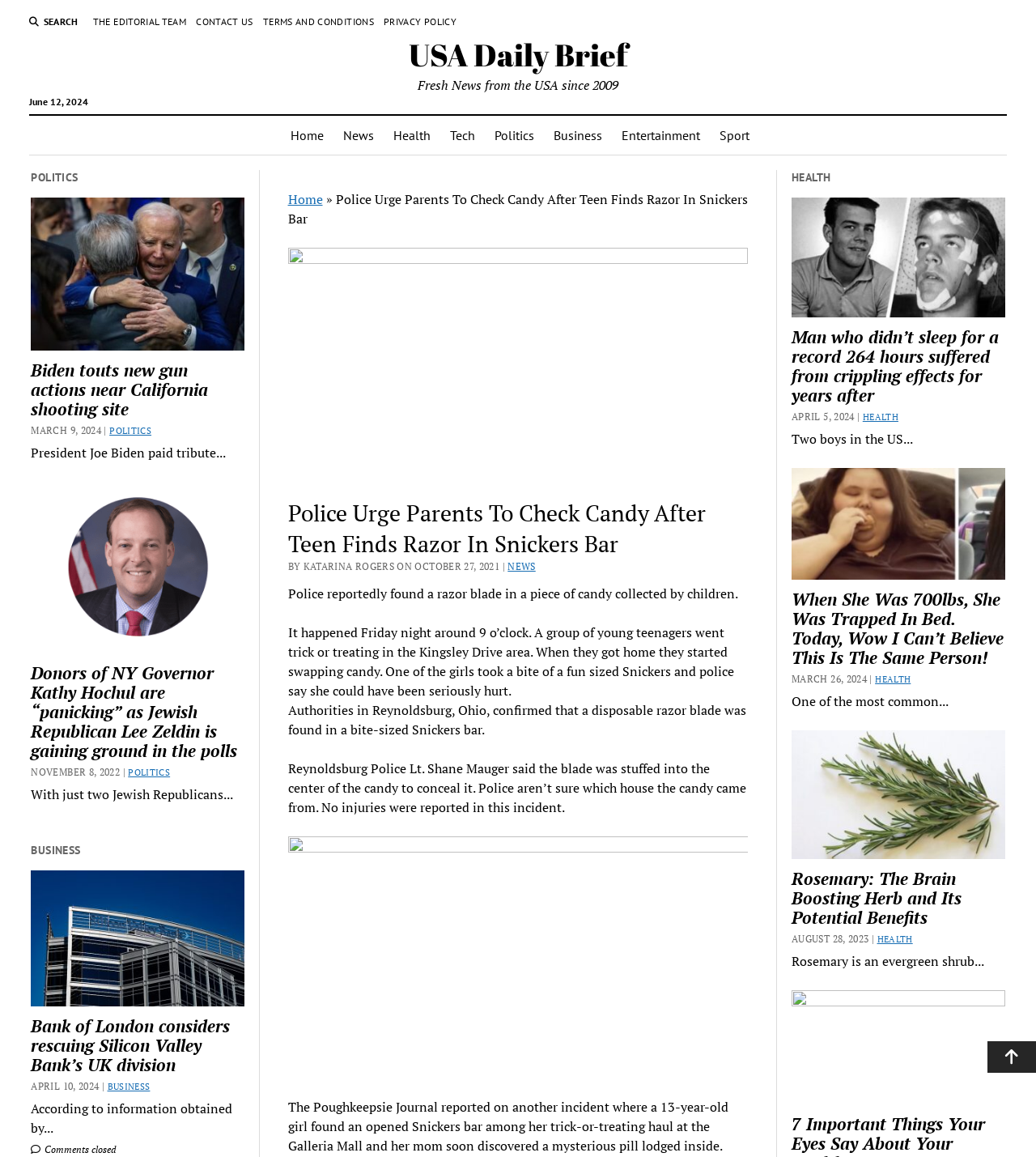Show me the bounding box coordinates of the clickable region to achieve the task as per the instruction: "Scroll to the top".

[0.953, 0.9, 1.0, 0.927]